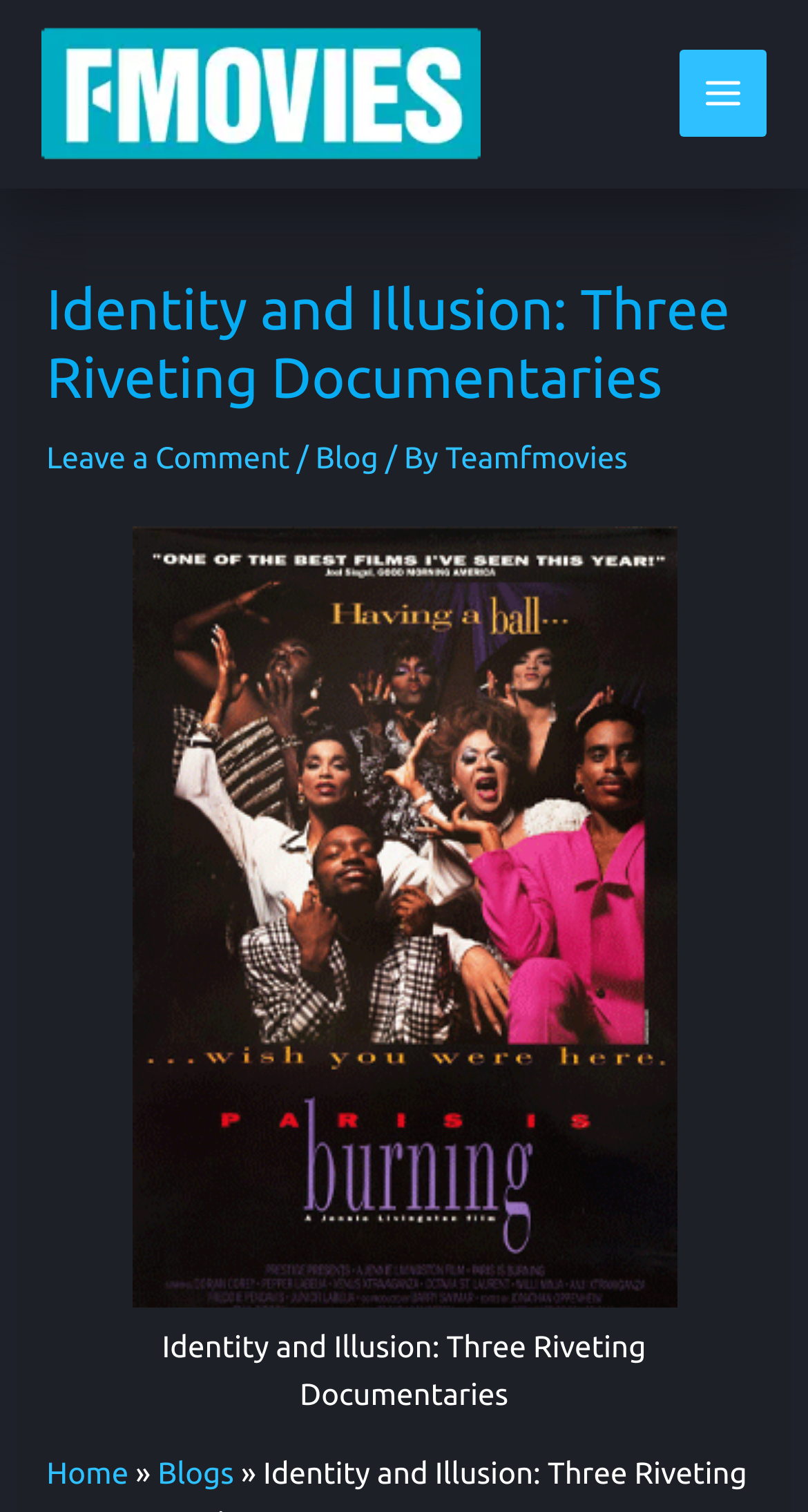Based on the image, provide a detailed and complete answer to the question: 
What is the text of the header?

I looked at the header element and found the text 'Identity and Illusion: Three Riveting Documentaries' inside it.